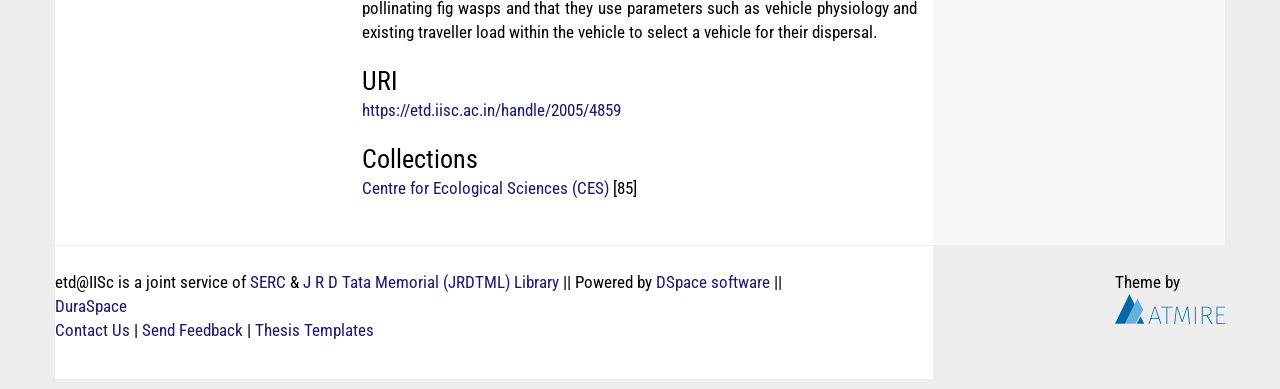Please identify the bounding box coordinates of the region to click in order to complete the task: "Go to the DSpace software page". The coordinates must be four float numbers between 0 and 1, specified as [left, top, right, bottom].

[0.512, 0.699, 0.602, 0.75]